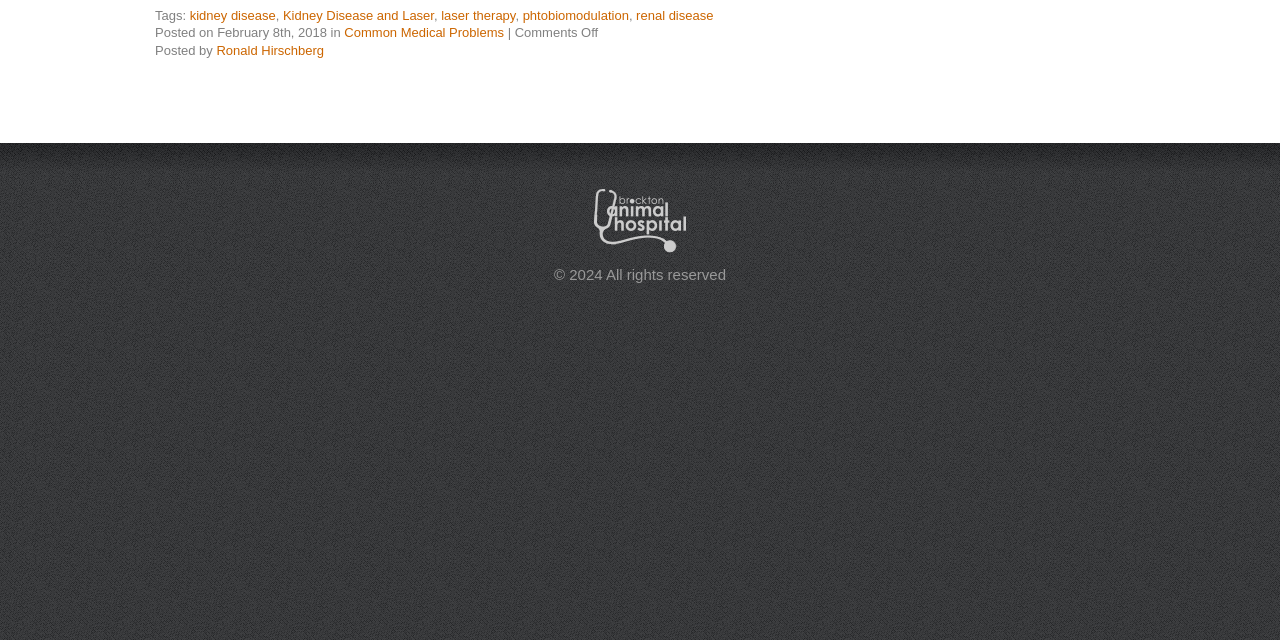Refer to the element description Common Medical Problems and identify the corresponding bounding box in the screenshot. Format the coordinates as (top-left x, top-left y, bottom-right x, bottom-right y) with values in the range of 0 to 1.

[0.269, 0.04, 0.394, 0.063]